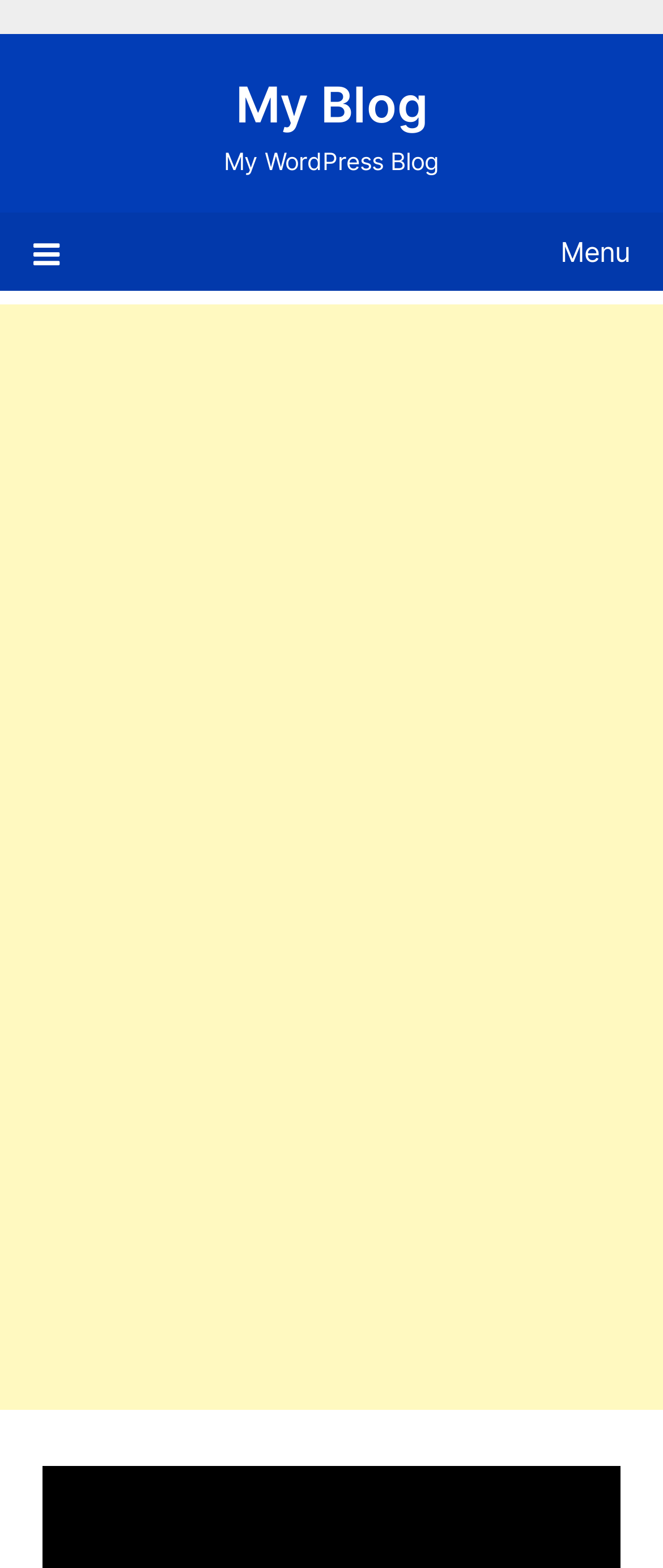Offer an in-depth caption of the entire webpage.

The webpage is titled "Energy Revolution - My Blog" and appears to be a personal blog focused on the energy revolution. At the top left, there is a link to "My Blog" and a static text "My WordPress Blog" next to it. 

On the top right, there is a menu icon represented by "\uf0c9" which is not expanded. Below the menu icon, there are two advertisements, one below the other, taking up most of the page's vertical space.